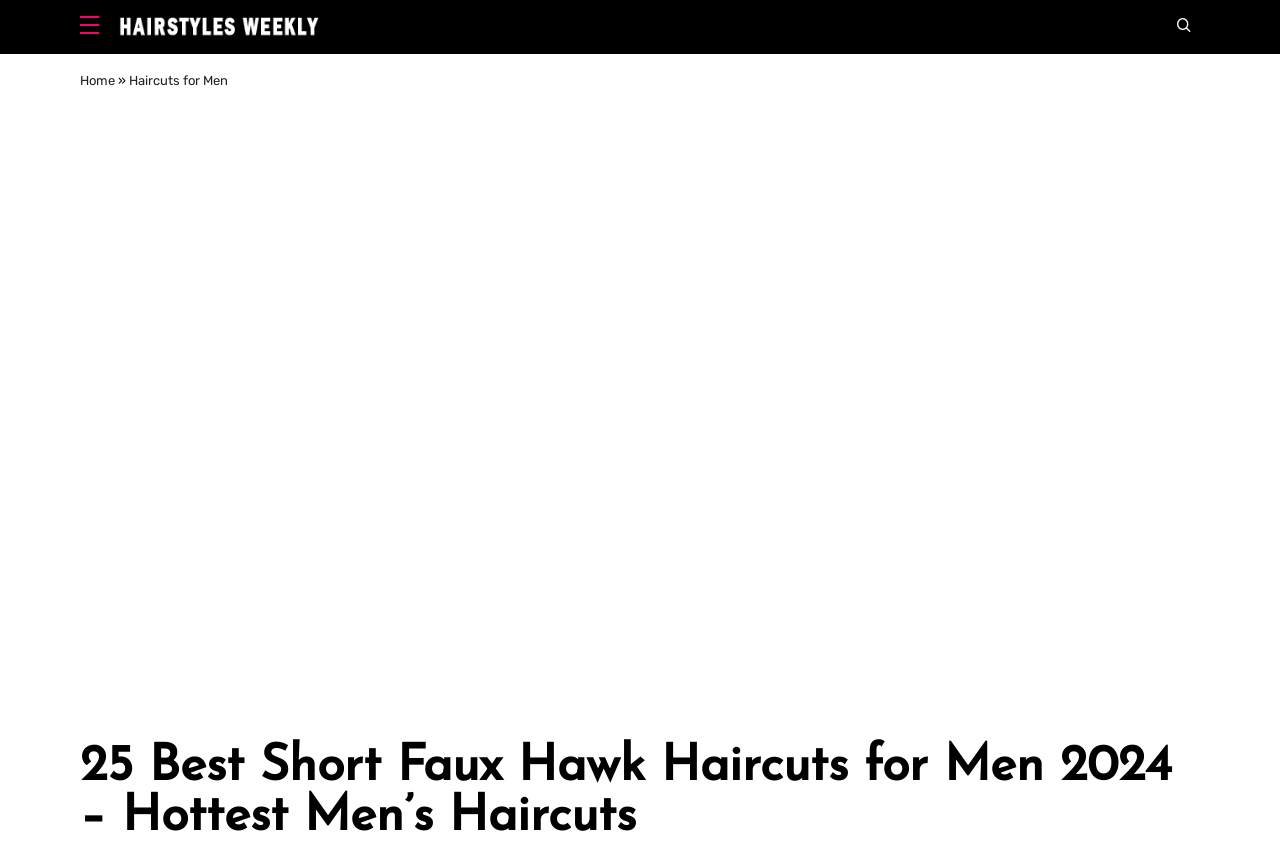Using the given element description, provide the bounding box coordinates (top-left x, top-left y, bottom-right x, bottom-right y) for the corresponding UI element in the screenshot: aria-label="Search" title="Search"

[0.92, 0.014, 0.938, 0.05]